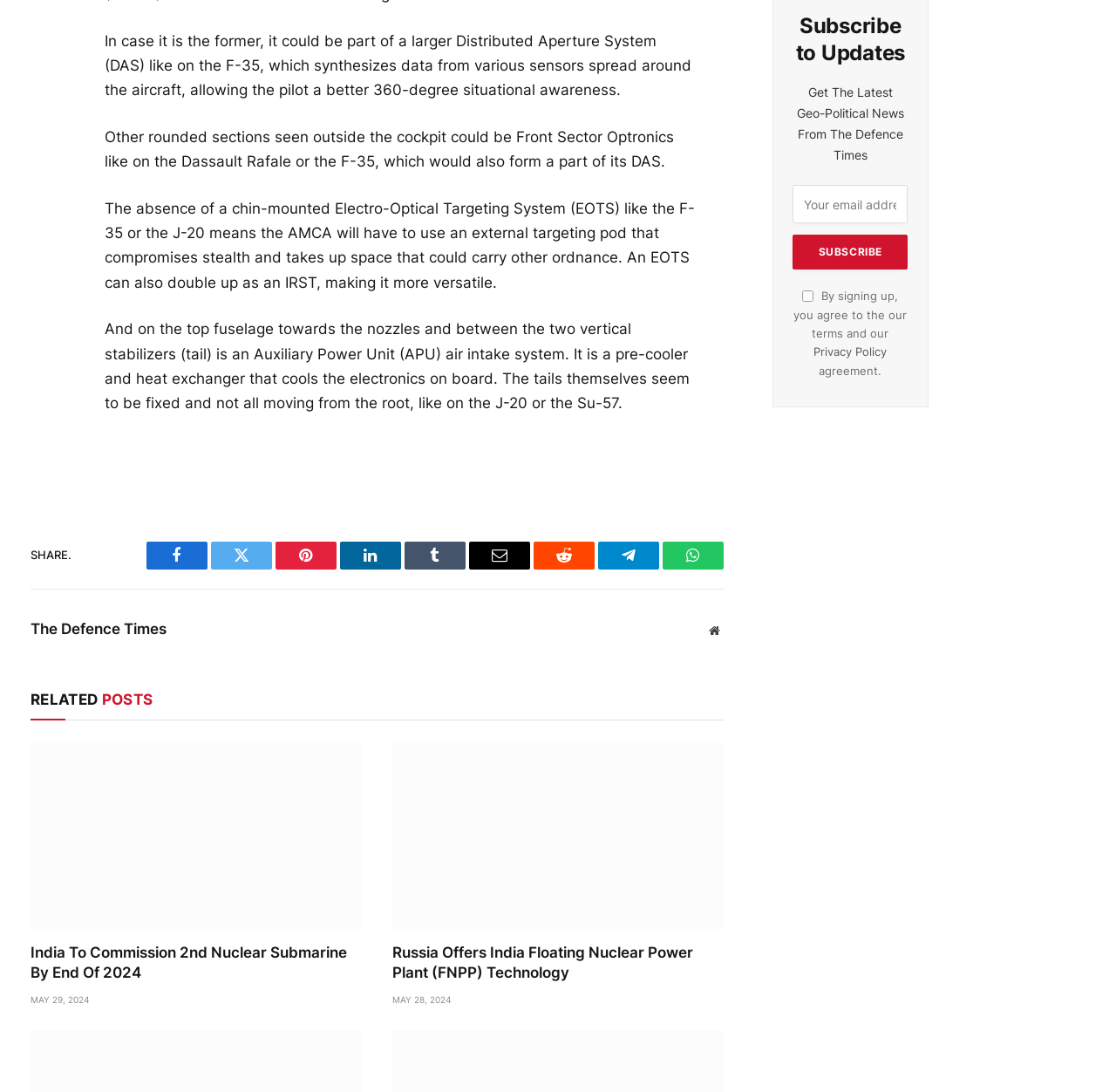What is the purpose of the APU air intake system?
Please give a detailed and elaborate answer to the question.

According to the text, the APU air intake system is a pre-cooler and heat exchanger that cools the electronics on board the aircraft.